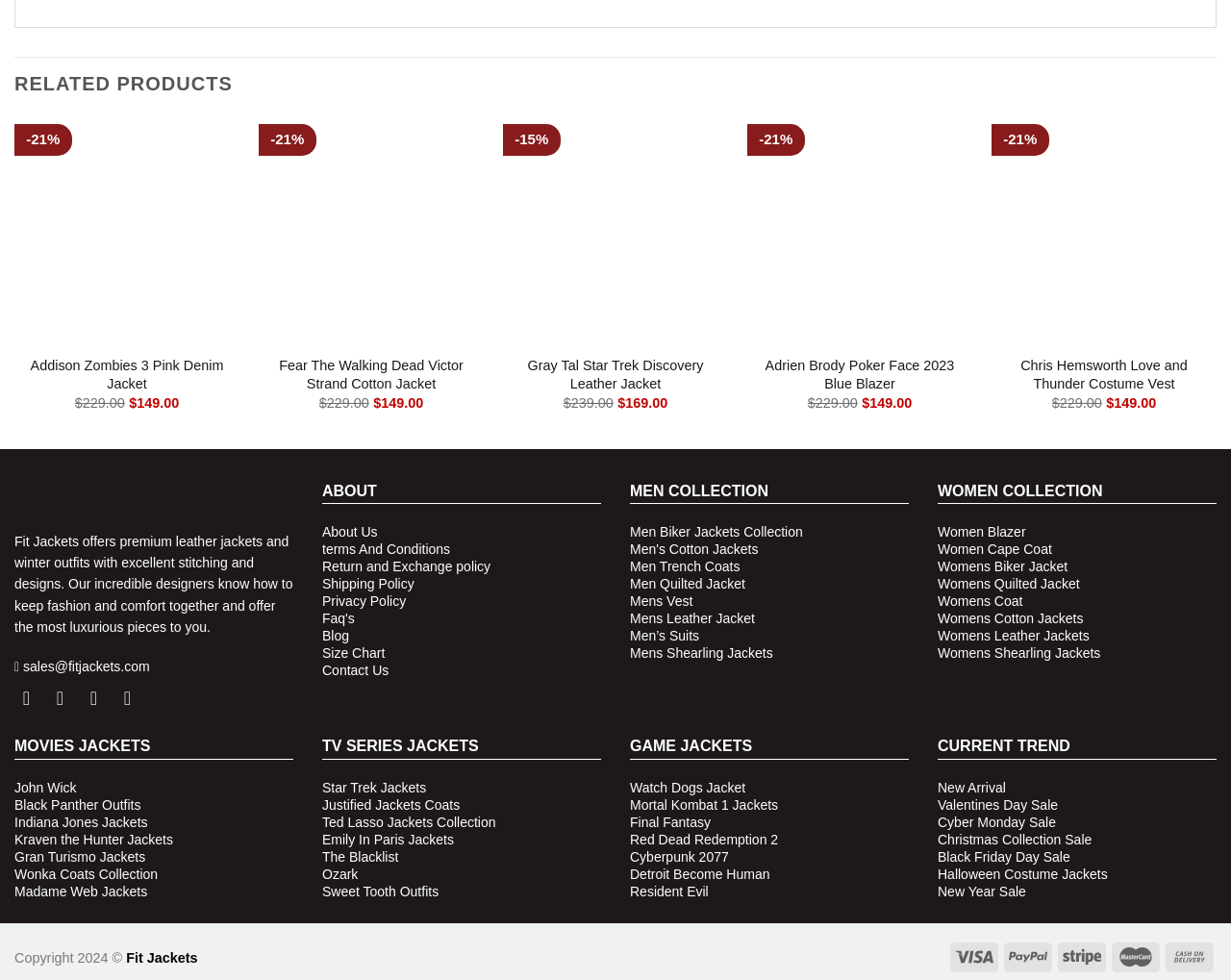Identify the bounding box of the UI element described as follows: "Sweet Tooth Outfits". Provide the coordinates as four float numbers in the range of 0 to 1 [left, top, right, bottom].

[0.262, 0.902, 0.356, 0.917]